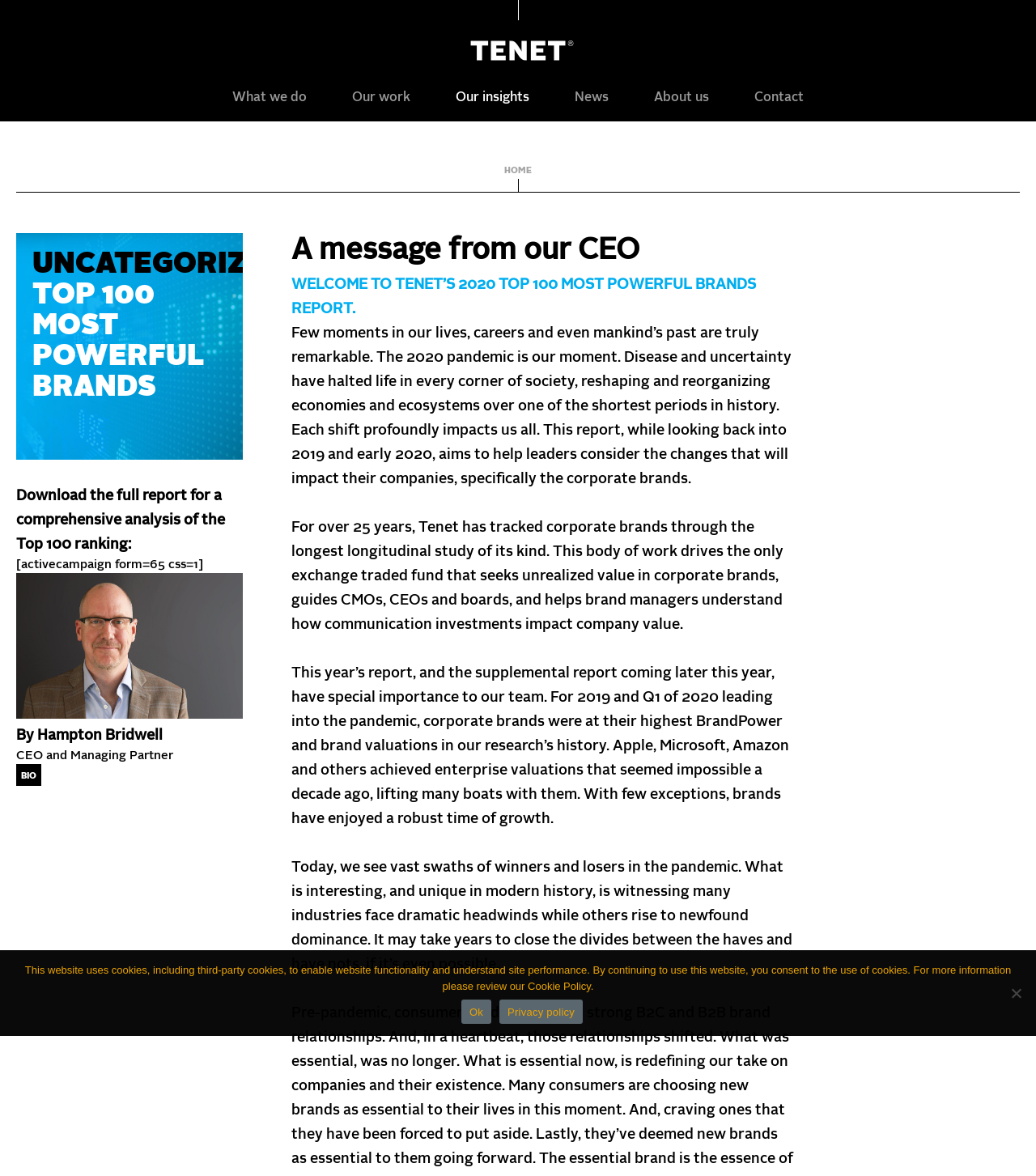Kindly respond to the following question with a single word or a brief phrase: 
How can I access the full report?

Download from the webpage